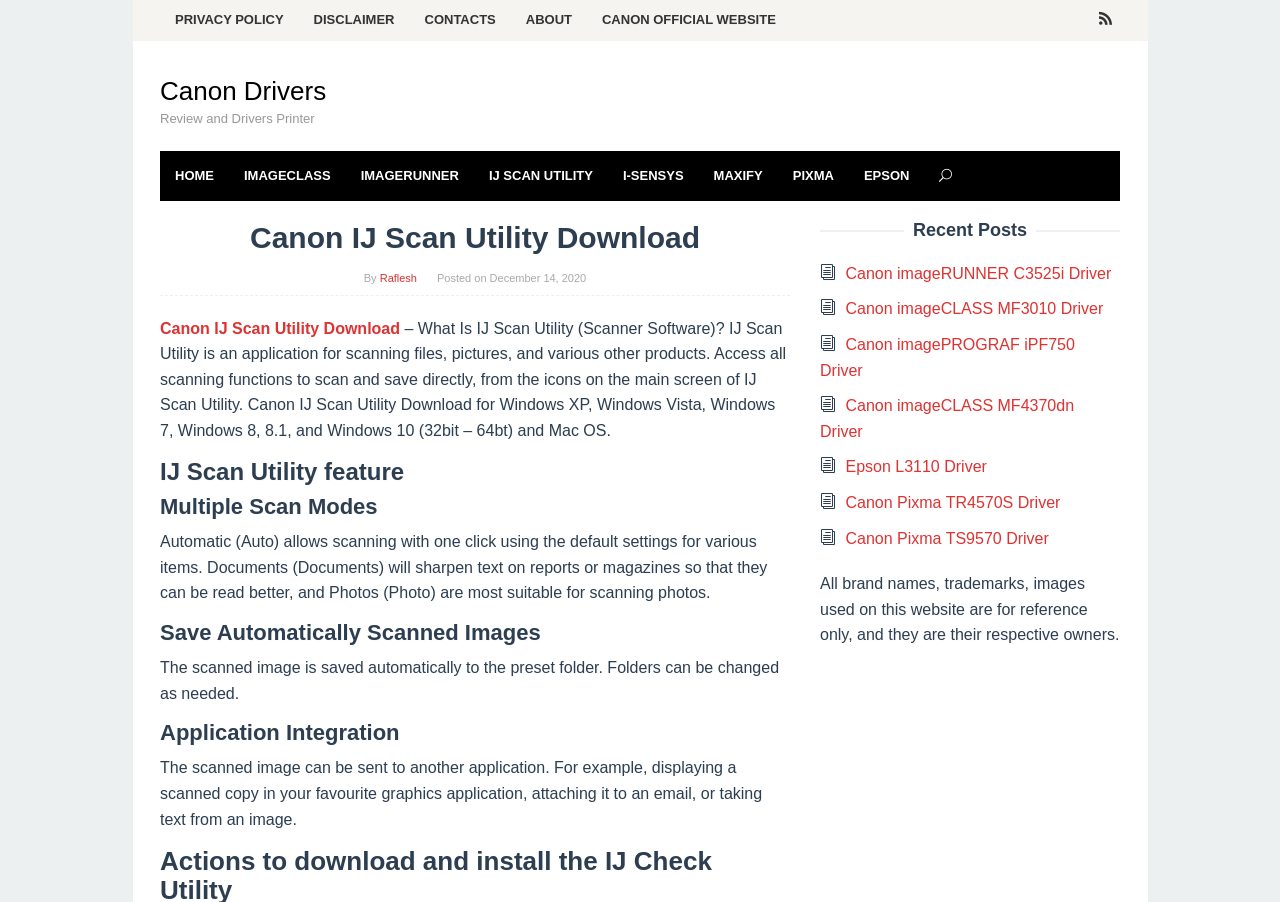What is the benefit of using IJ Scan Utility?
Refer to the image and provide a detailed answer to the question.

The IJ Scan Utility allows users to save time and effort by automatically saving scanned images to a preset folder, and also enables integration with other applications, making it a convenient tool for scanning and managing documents and images.